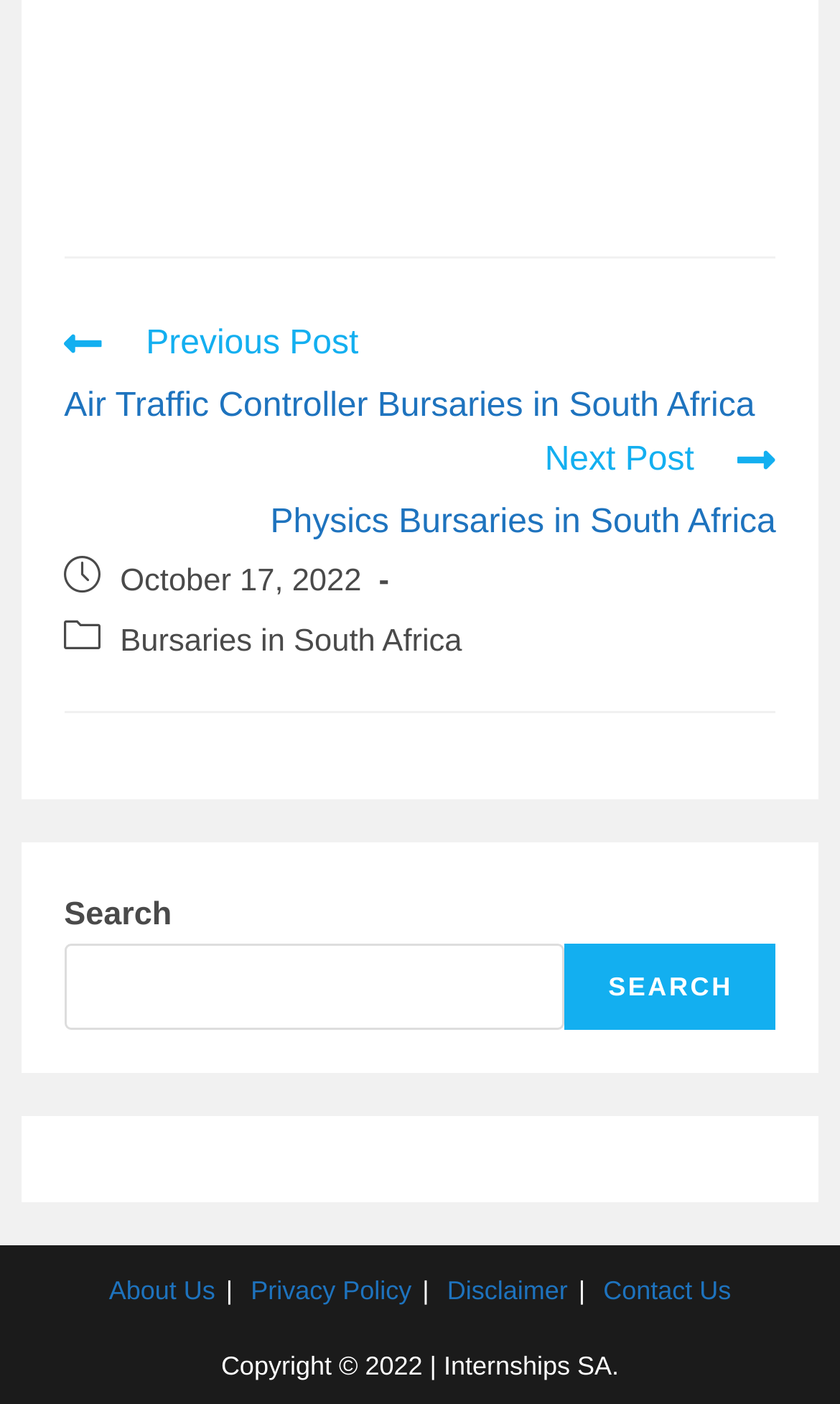What is the purpose of the search box?
Refer to the image and answer the question using a single word or phrase.

To search